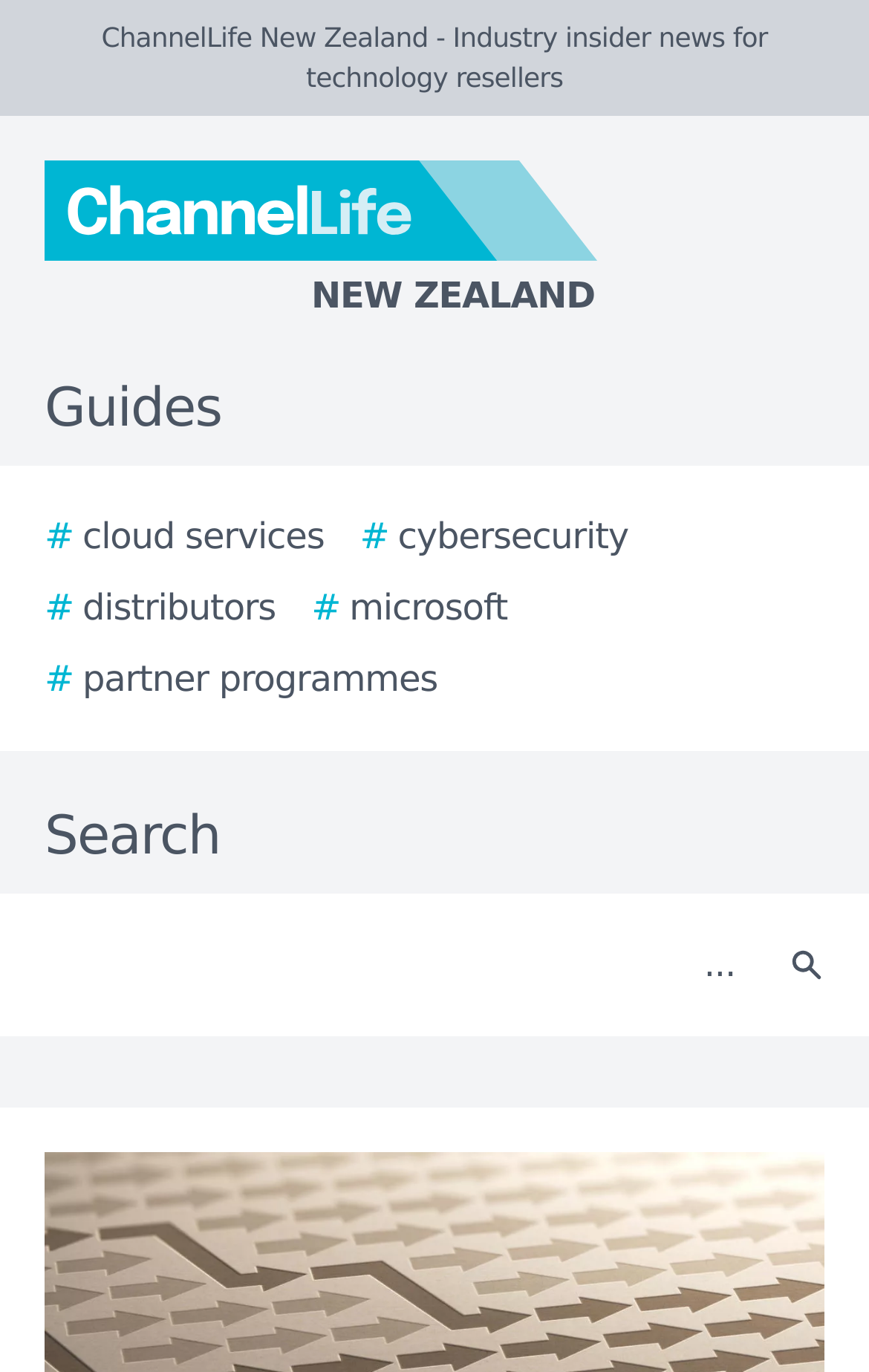Given the element description "# microsoft" in the screenshot, predict the bounding box coordinates of that UI element.

[0.358, 0.424, 0.584, 0.463]